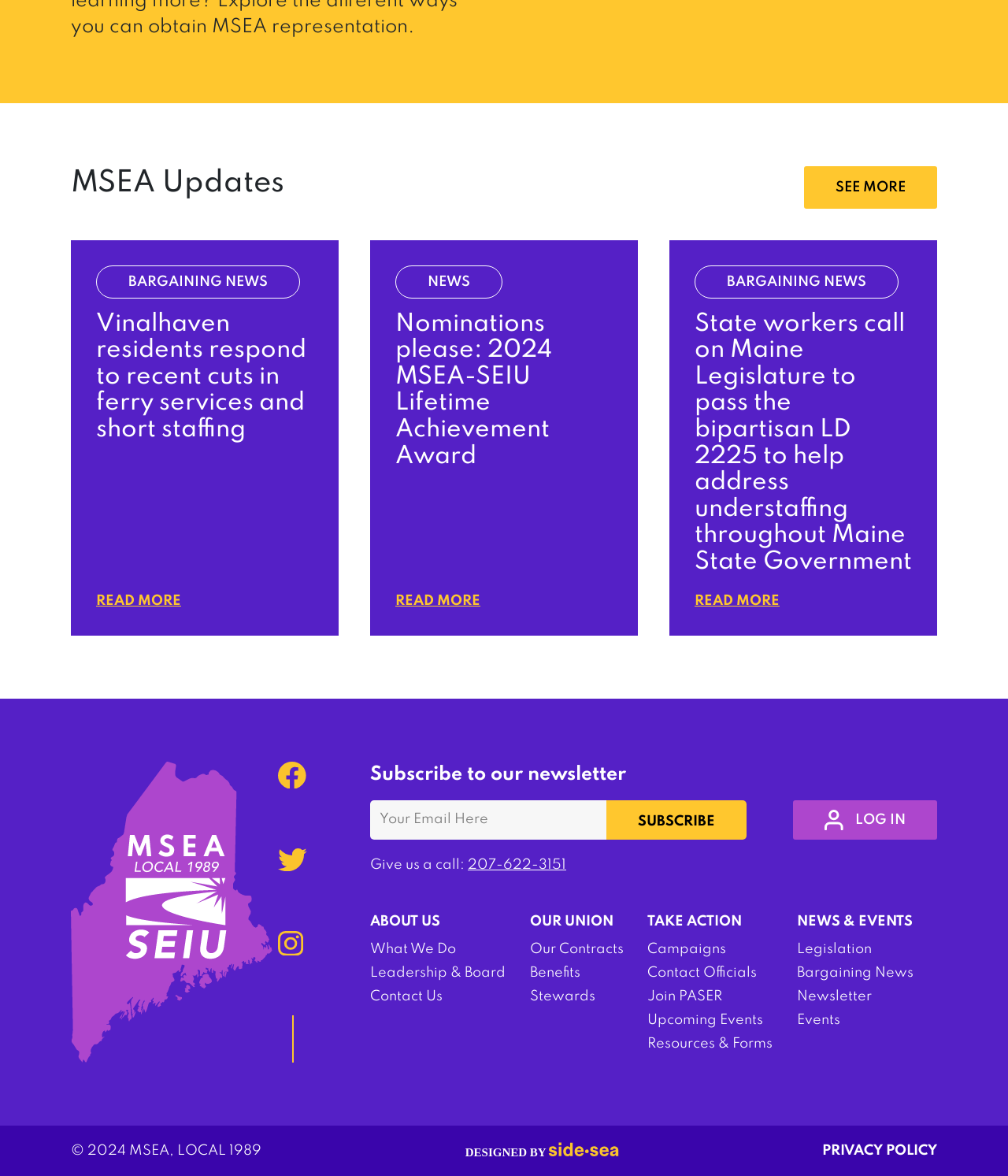Please specify the coordinates of the bounding box for the element that should be clicked to carry out this instruction: "Subscribe to the newsletter". The coordinates must be four float numbers between 0 and 1, formatted as [left, top, right, bottom].

[0.602, 0.68, 0.741, 0.714]